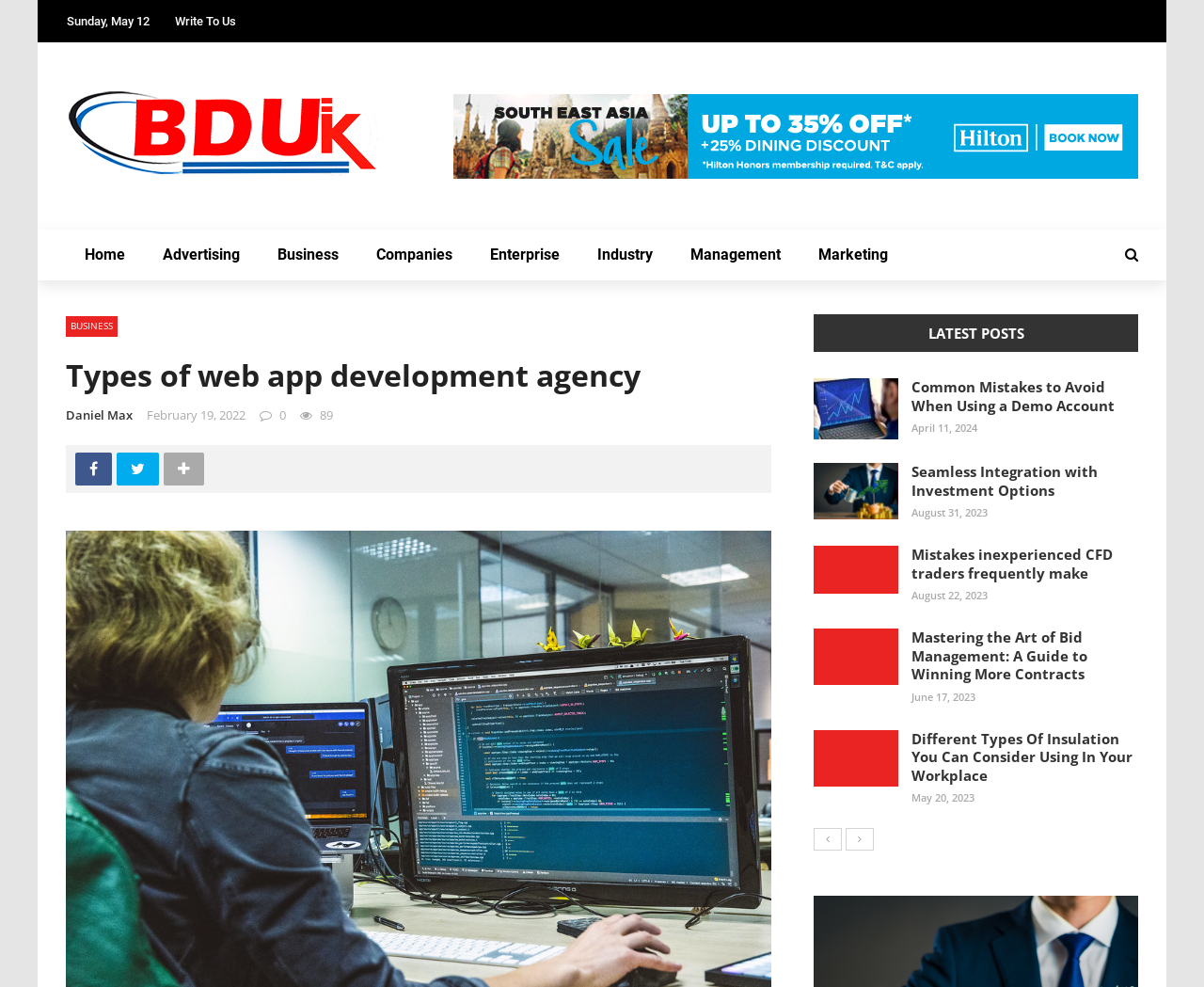How many navigation links are there at the top?
Using the image, answer in one word or phrase.

7